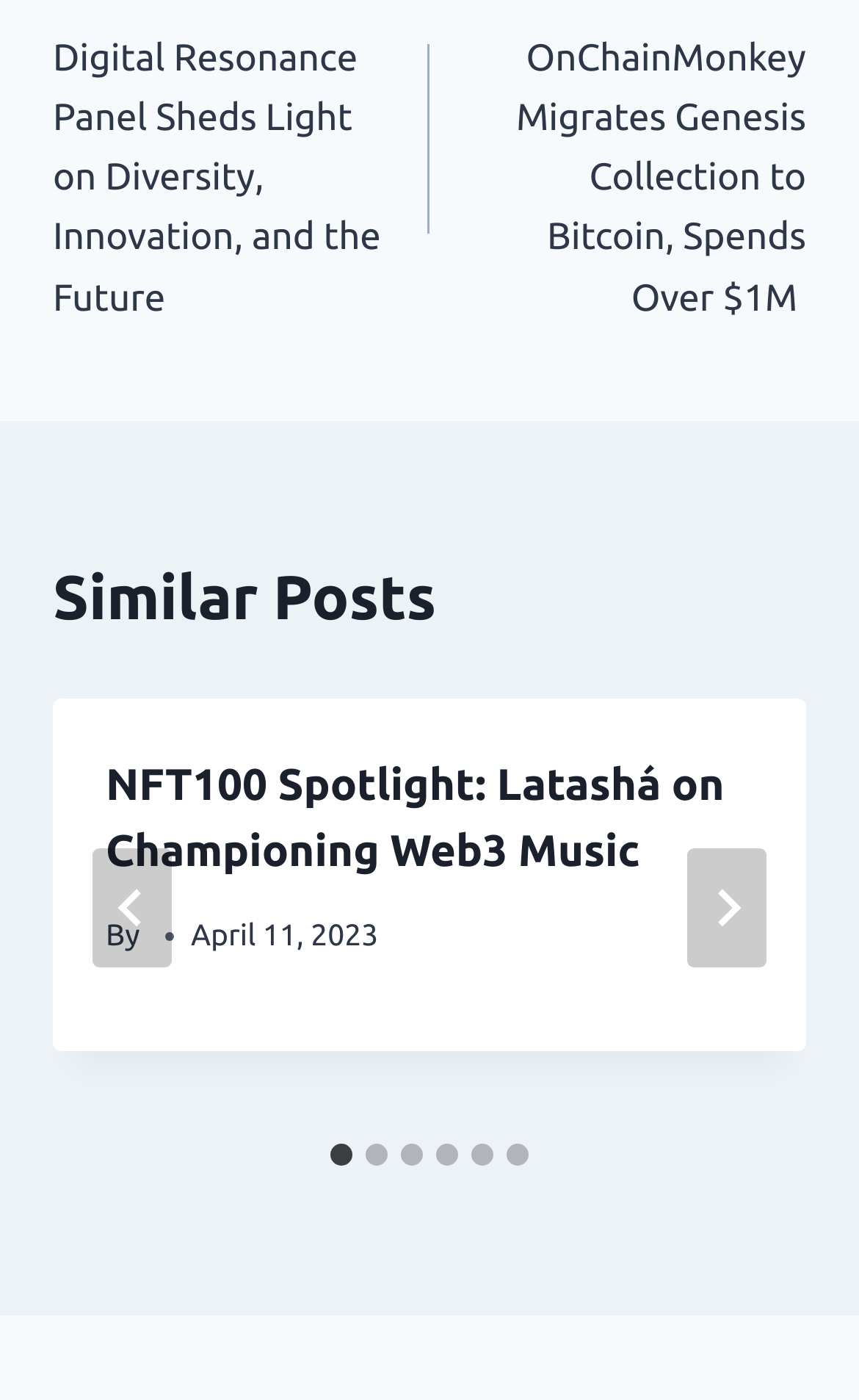What is the title of the first article?
Look at the screenshot and give a one-word or phrase answer.

NFT100 Spotlight: Latashá on Championing Web3 Music